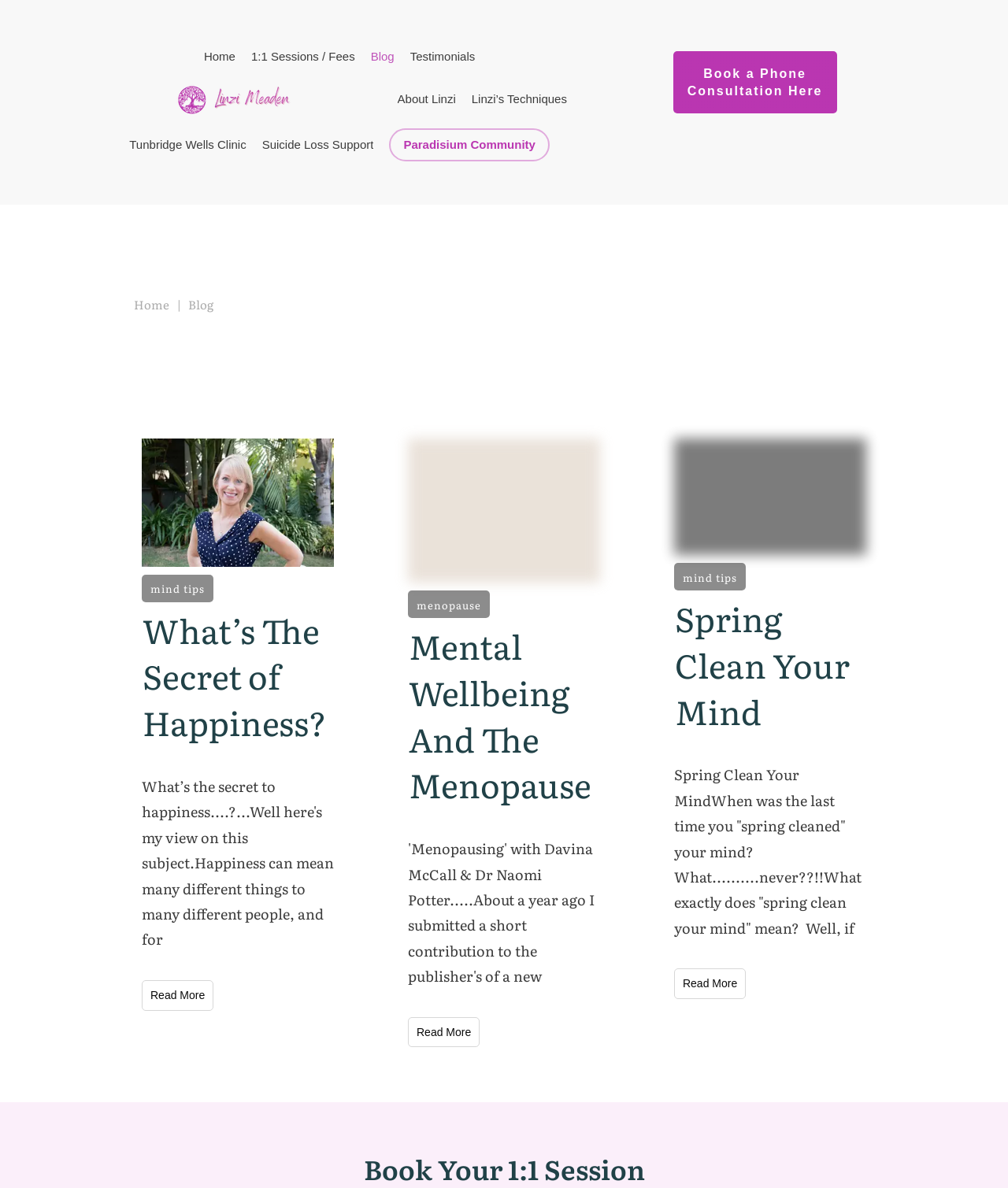Please determine the bounding box coordinates for the UI element described here. Use the format (top-left x, top-left y, bottom-right x, bottom-right y) with values bounded between 0 and 1: Book a PhoneConsultation Here

[0.668, 0.043, 0.83, 0.096]